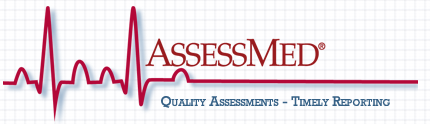What does the grid pattern in the backdrop suggest?
Please answer the question with a detailed and comprehensive explanation.

According to the caption, the subtle grid pattern in the backdrop suggests precision and organization, which are important qualities for a medical assessment and reporting service to possess.